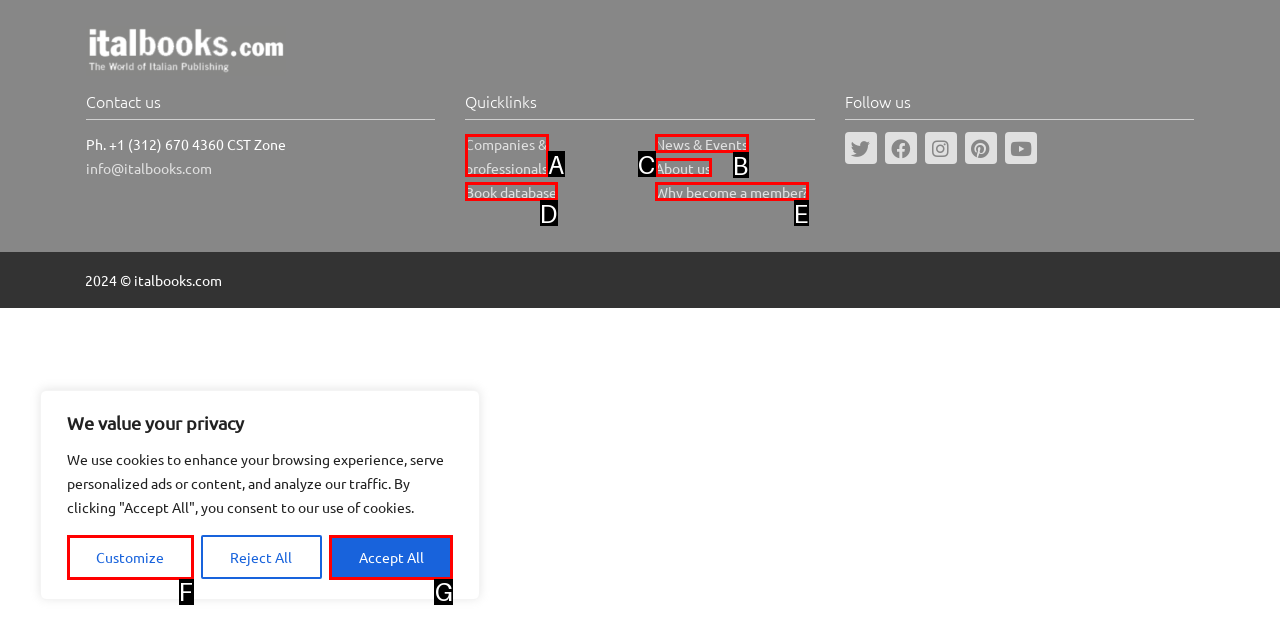Tell me which option best matches this description: News & Events
Answer with the letter of the matching option directly from the given choices.

B